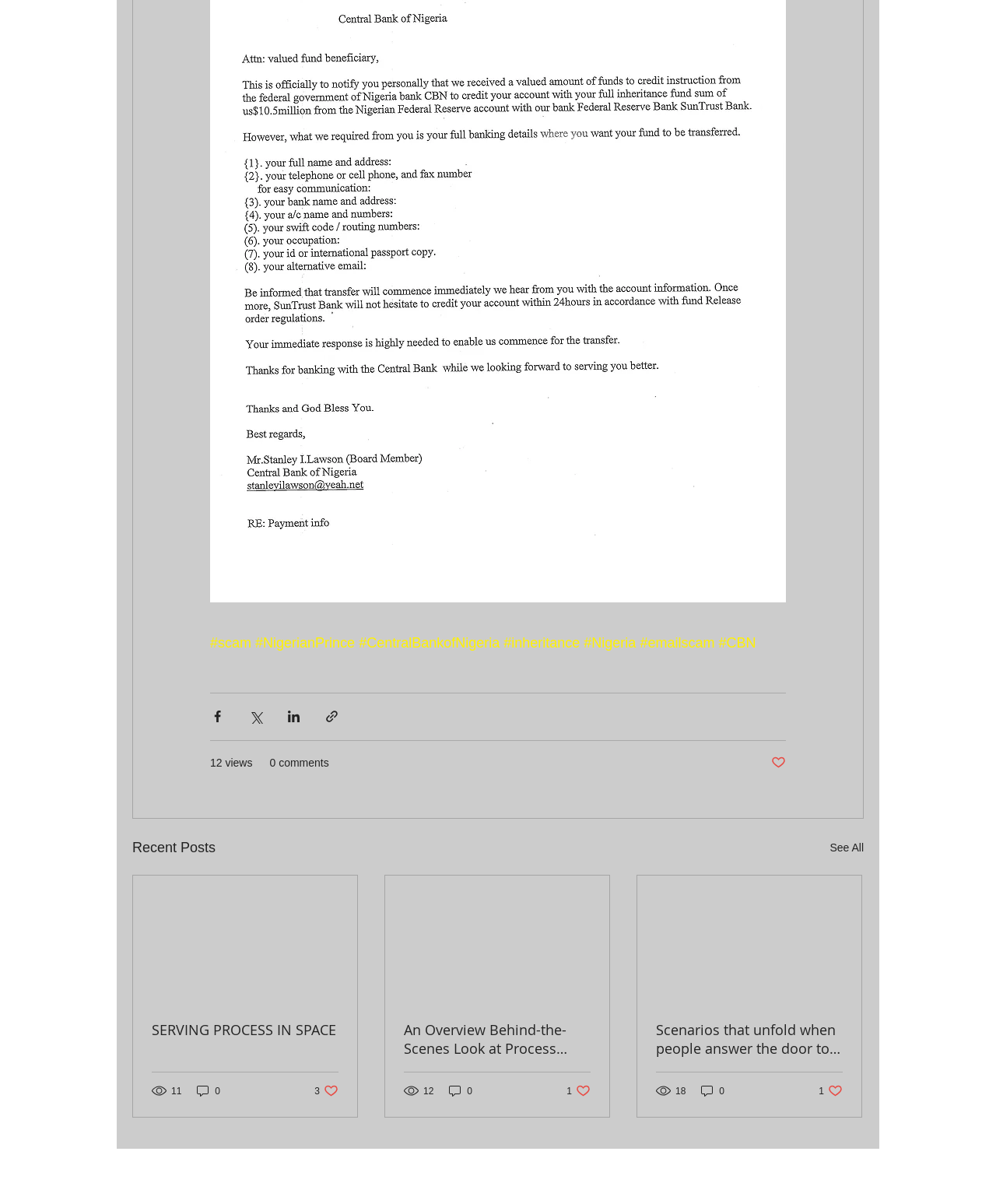Kindly respond to the following question with a single word or a brief phrase: 
How many likes does the first article have?

3 likes